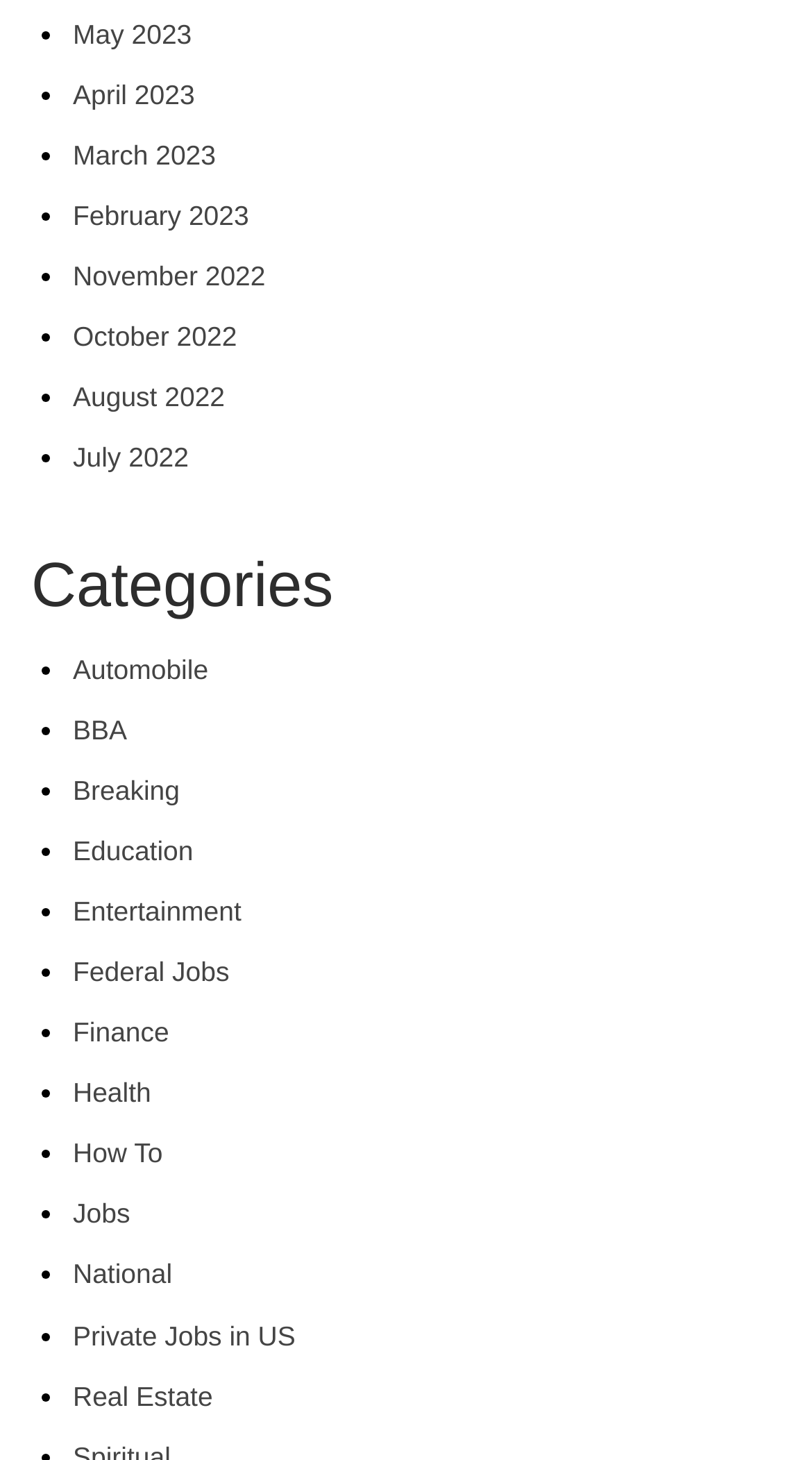Can you specify the bounding box coordinates for the region that should be clicked to fulfill this instruction: "Explore New Stories".

None